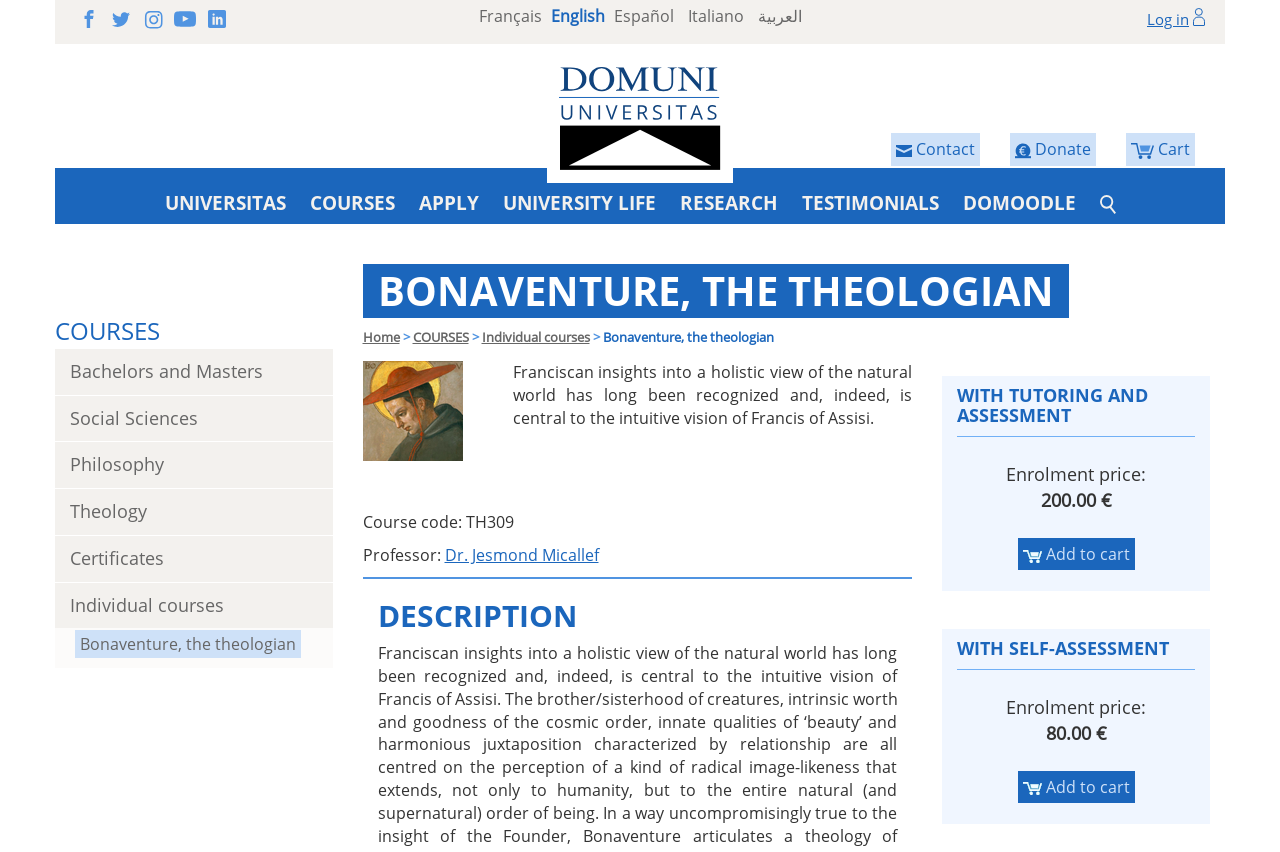Locate the bounding box coordinates of the area that needs to be clicked to fulfill the following instruction: "View the 'DOMUNI UNIVERSITAS' page". The coordinates should be in the format of four float numbers between 0 and 1, namely [left, top, right, bottom].

[0.427, 0.12, 0.573, 0.146]